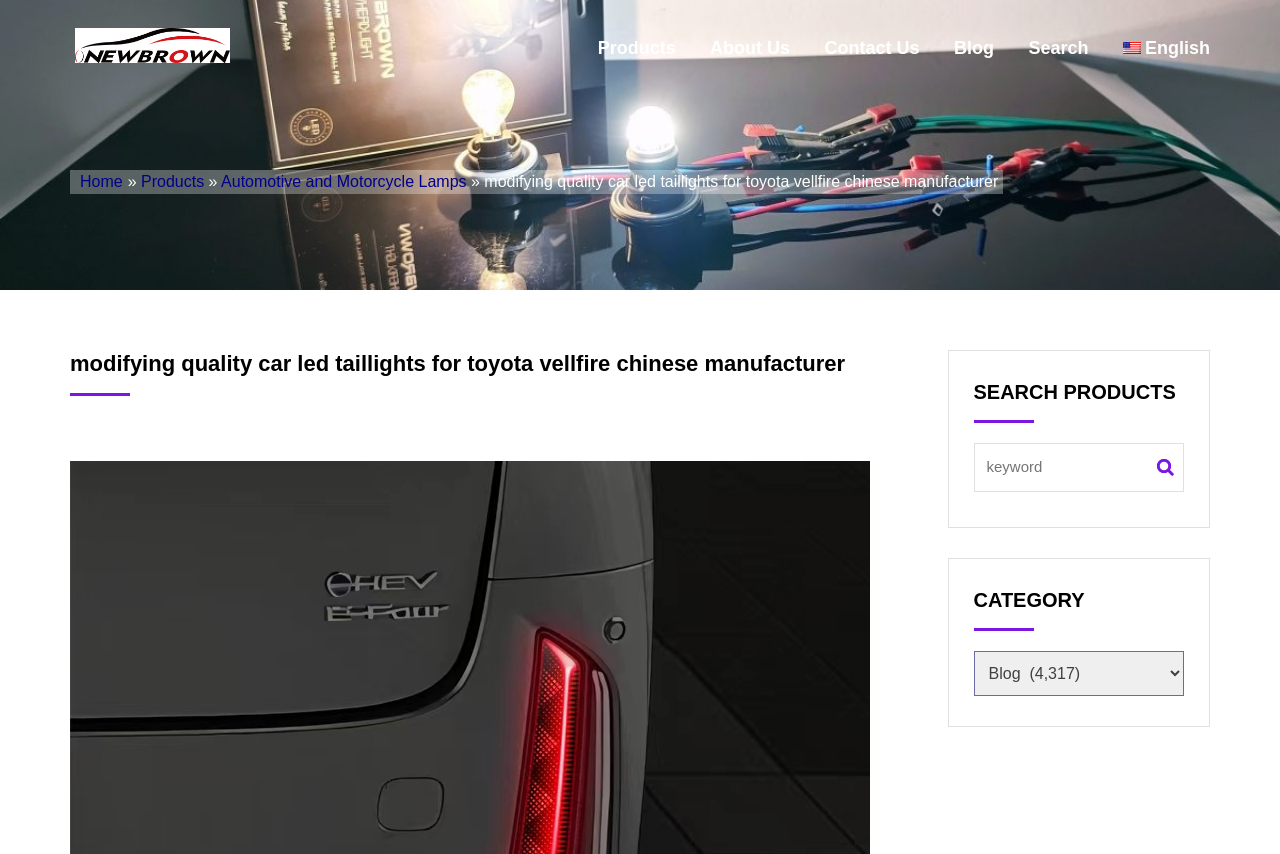Please look at the image and answer the question with a detailed explanation: What is the icon of the search button?

The icon of the search button can be found next to the search box, and it is represented by the Unicode character '', which is a magnifying glass icon.